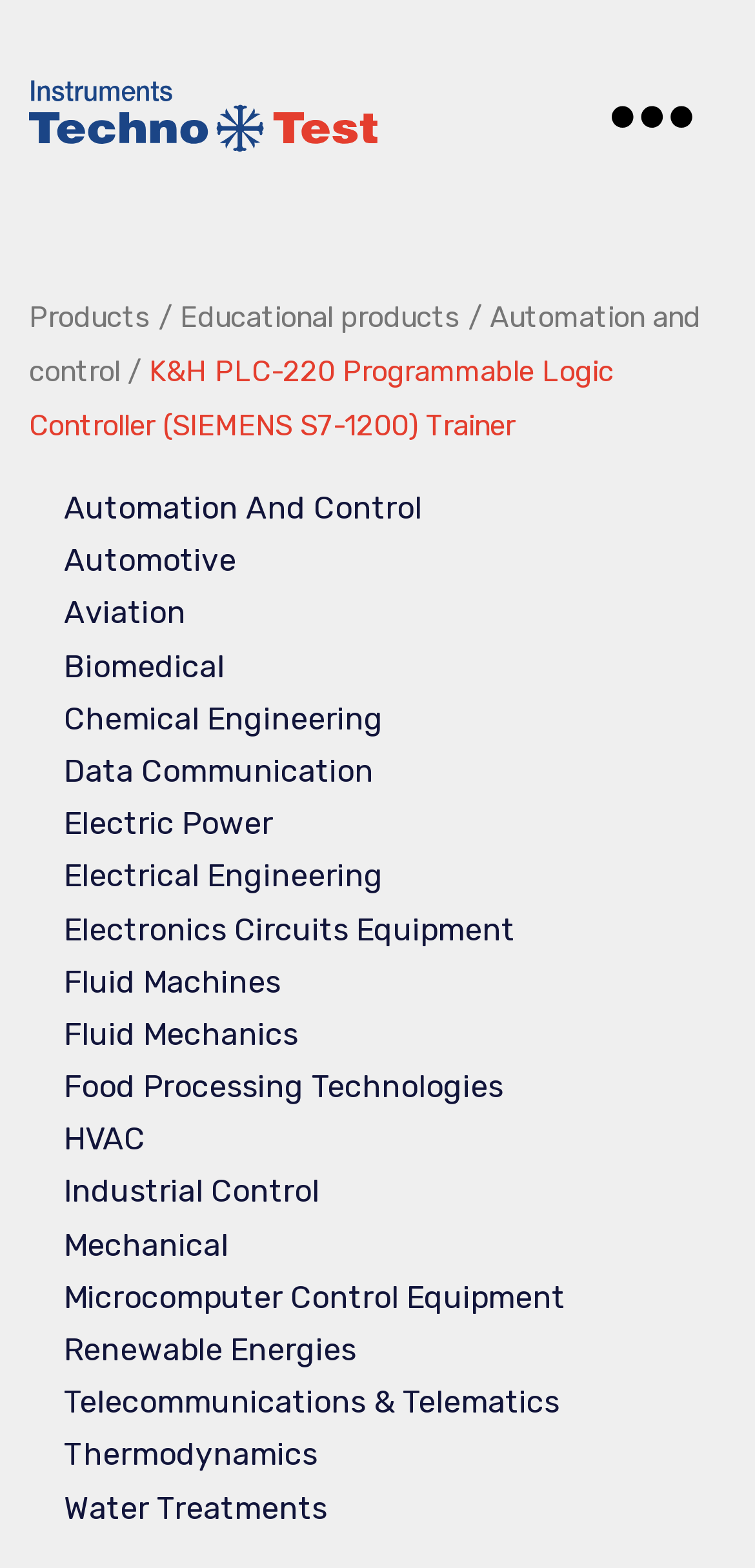Specify the bounding box coordinates of the area to click in order to follow the given instruction: "Expand the products menu."

[0.729, 0.0, 1.0, 0.148]